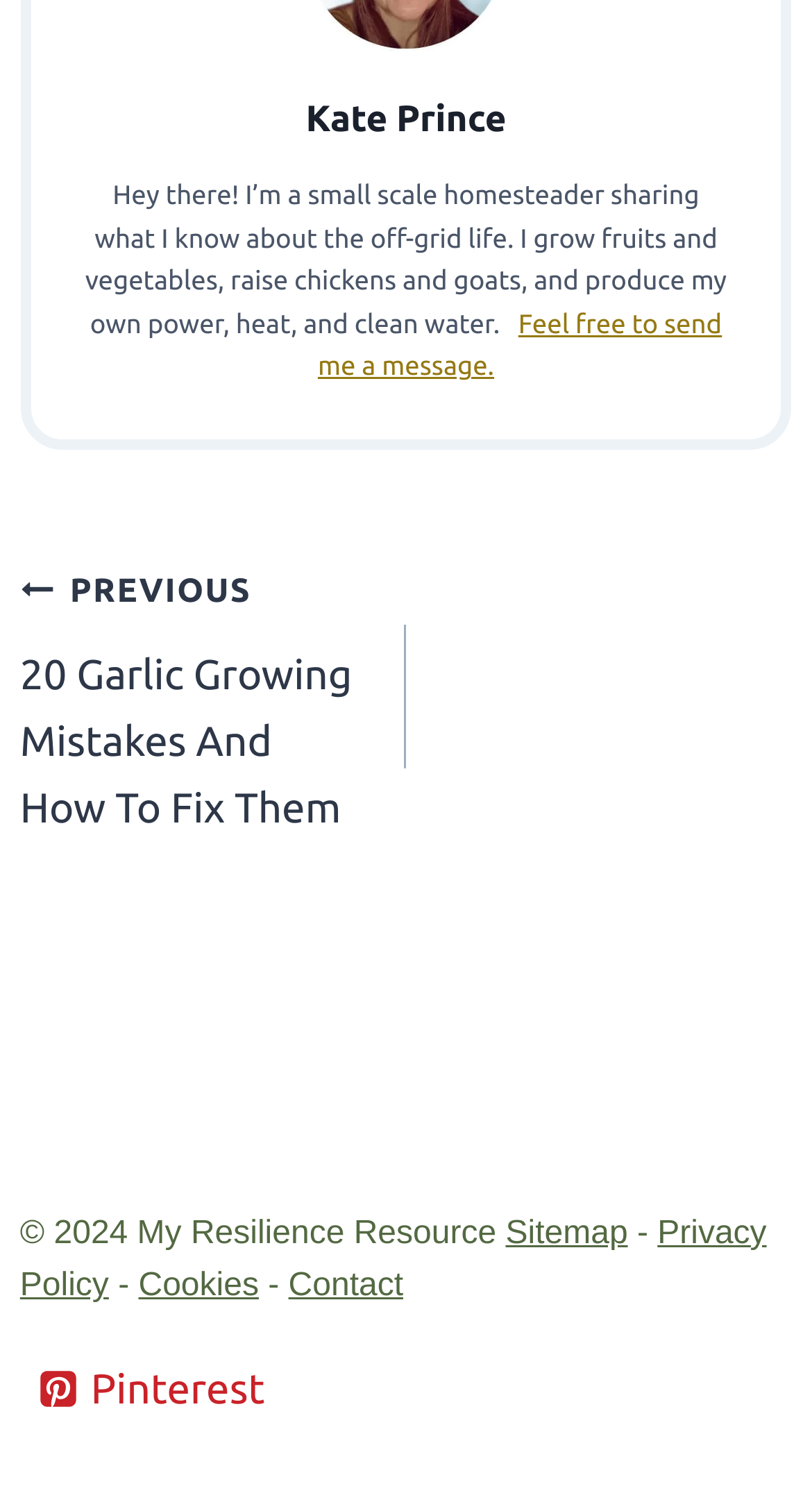Who is the author of the webpage?
Answer the question based on the image using a single word or a brief phrase.

Kate Prince